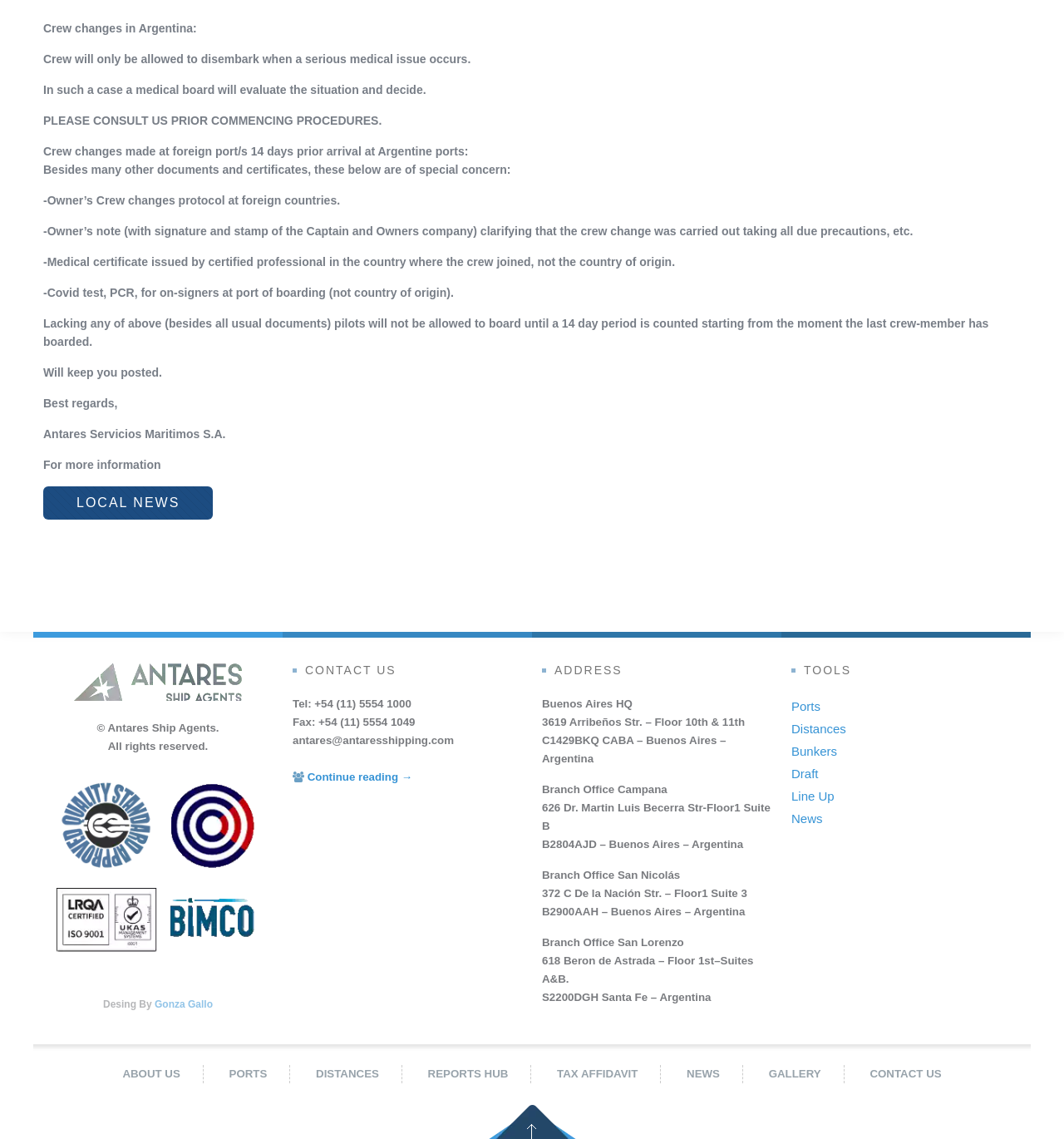What is the company name at the bottom of the page?
Based on the image, respond with a single word or phrase.

Antares Ship Agents